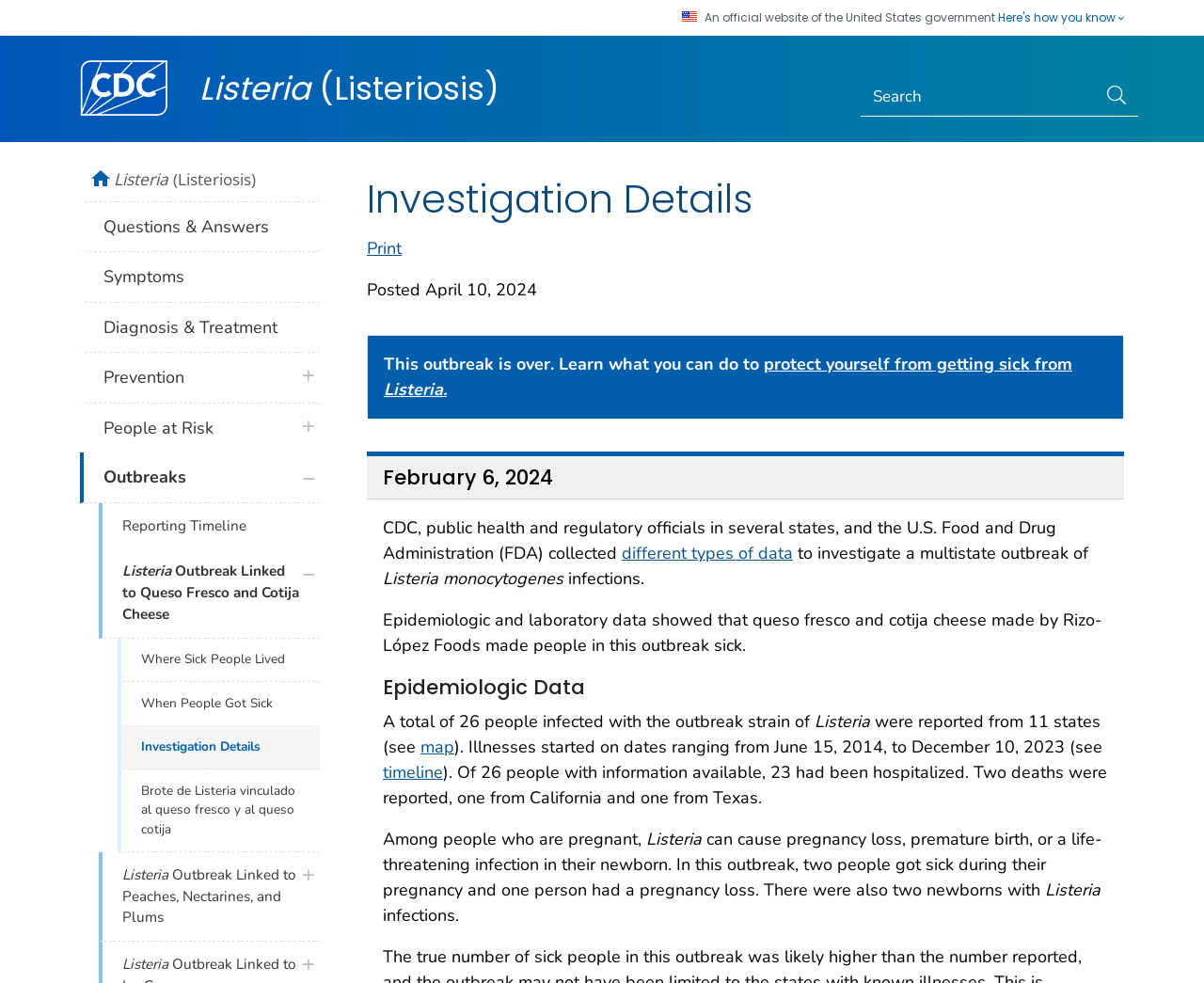Create a detailed description of the webpage's content and layout.

This webpage is about the investigation details of a Listeria outbreak linked to queso fresco and cotija cheese. At the top of the page, there is a U.S. flag image and a text stating "An official website of the United States government". Below this, there is a banner section with a CDC logo, a search box, and a submit button. 

On the left side of the page, there is a navigation menu with links to various topics, including "Listeria (Listeriosis)", "Questions & Answers", "Symptoms", "Diagnosis & Treatment", "Prevention", "People at Risk", "Outbreaks", and more. 

The main content of the page is divided into sections. The first section has a heading "Investigation Details" and provides an overview of the outbreak, stating that it is over and providing information on how to protect oneself from getting sick from Listeria. 

Below this, there is a section with a heading "Epidemiologic Data" that provides more detailed information about the outbreak, including the number of people infected, the states affected, and the timeline of the outbreak. 

The page also includes links to related topics, such as a map of the affected states, a timeline of the outbreak, and information on Listeria infections during pregnancy.